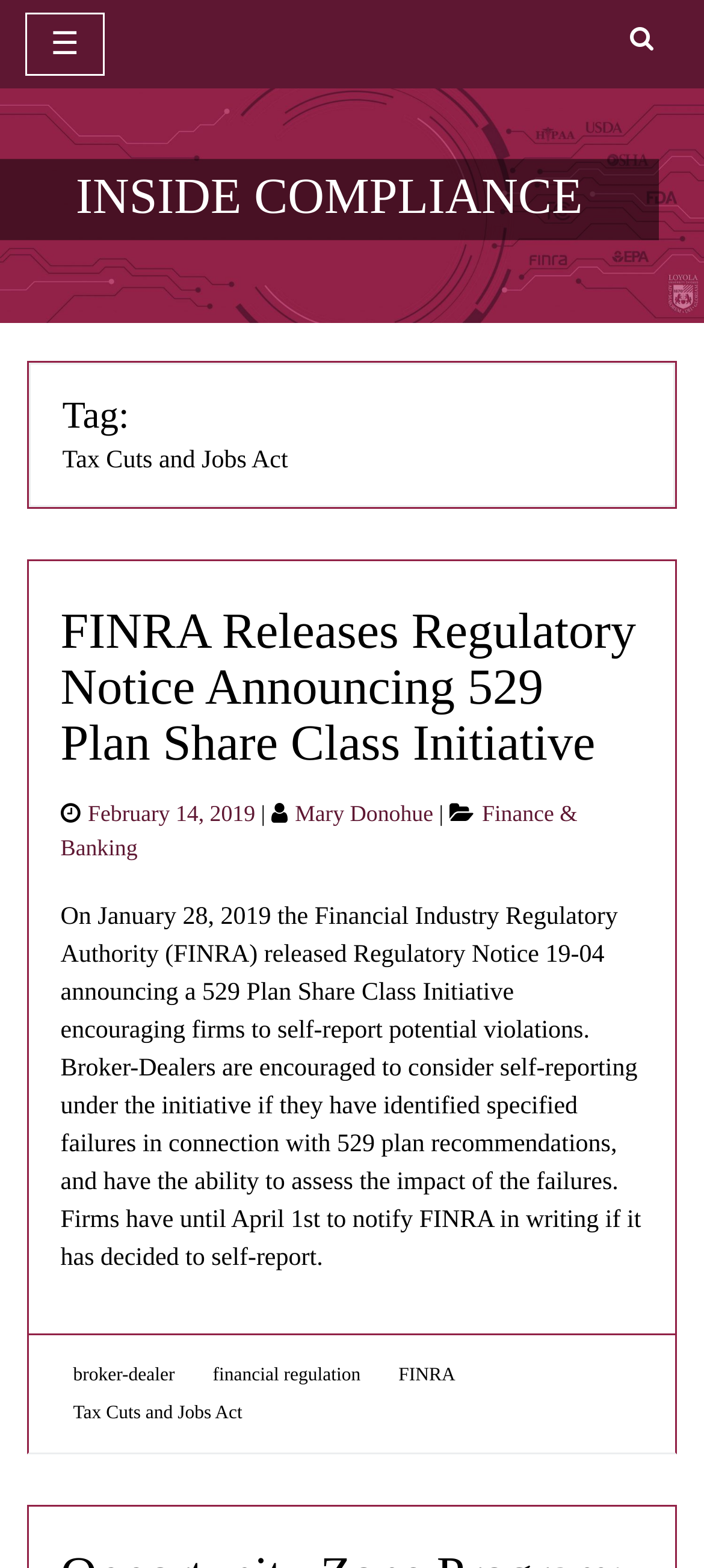Specify the bounding box coordinates of the element's area that should be clicked to execute the given instruction: "read article about FINRA Releases Regulatory Notice Announcing 529 Plan Share Class Initiative". The coordinates should be four float numbers between 0 and 1, i.e., [left, top, right, bottom].

[0.086, 0.387, 0.914, 0.493]